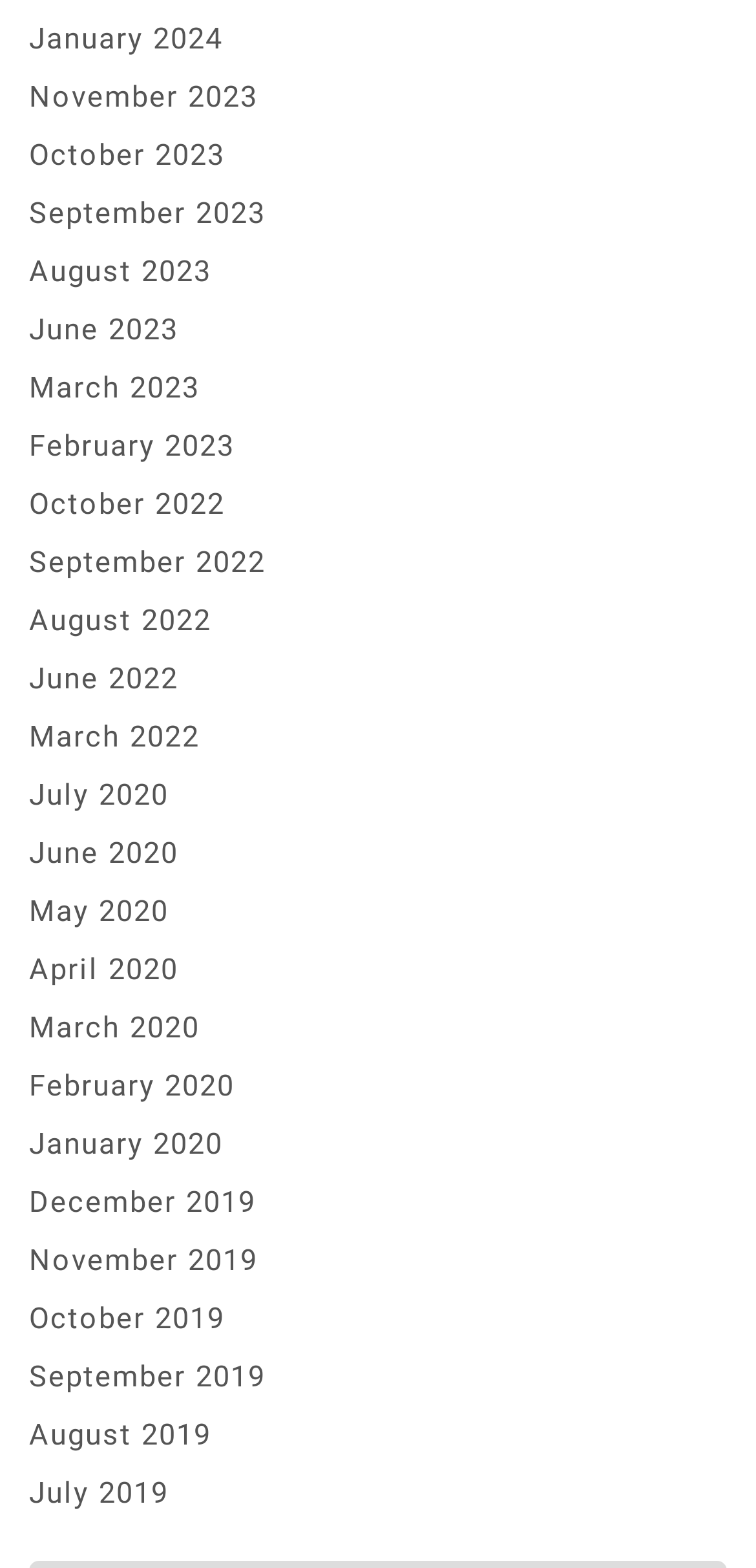Find the bounding box coordinates corresponding to the UI element with the description: "August 2019". The coordinates should be formatted as [left, top, right, bottom], with values as floats between 0 and 1.

[0.038, 0.904, 0.279, 0.926]